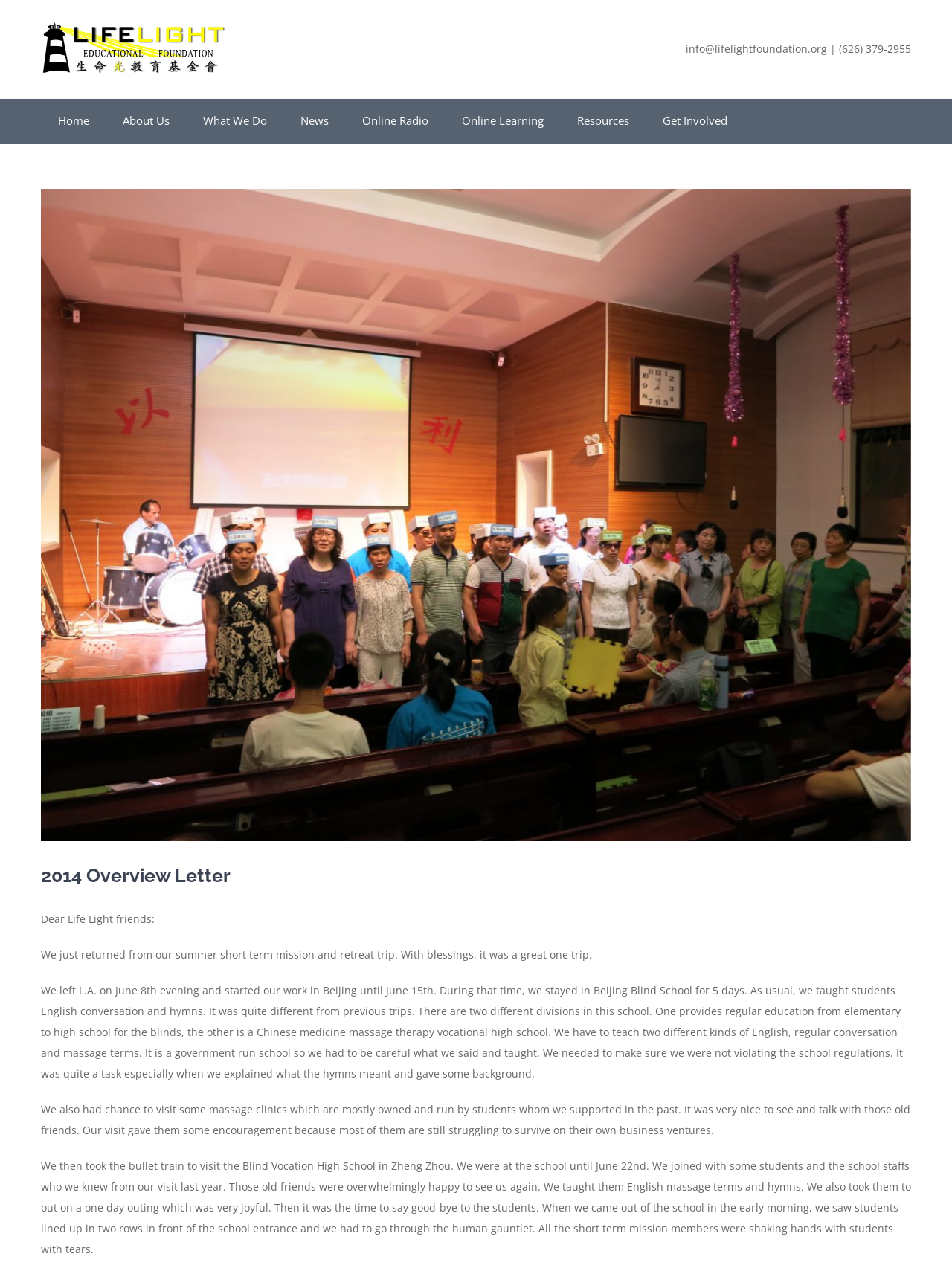Bounding box coordinates are to be given in the format (top-left x, top-left y, bottom-right x, bottom-right y). All values must be floating point numbers between 0 and 1. Provide the bounding box coordinate for the UI element described as: Learn The Types

None